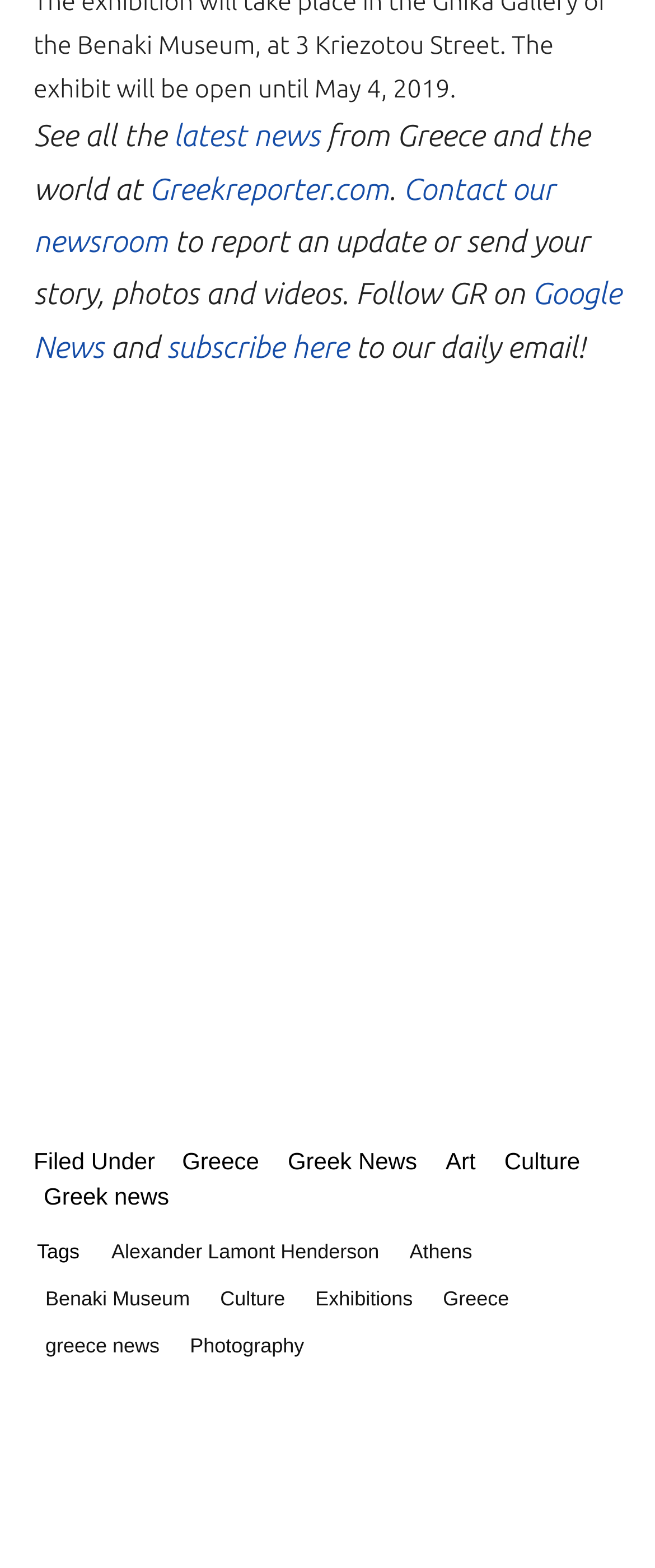Carefully observe the image and respond to the question with a detailed answer:
How many tags are available for the news article?

The tags are located at the bottom of the webpage, and there are eight tags, including 'Alexander Lamont Henderson', 'Athens', 'Benaki Museum', 'Culture', 'Exhibitions', 'Greece', 'Greece news', and 'Photography'.